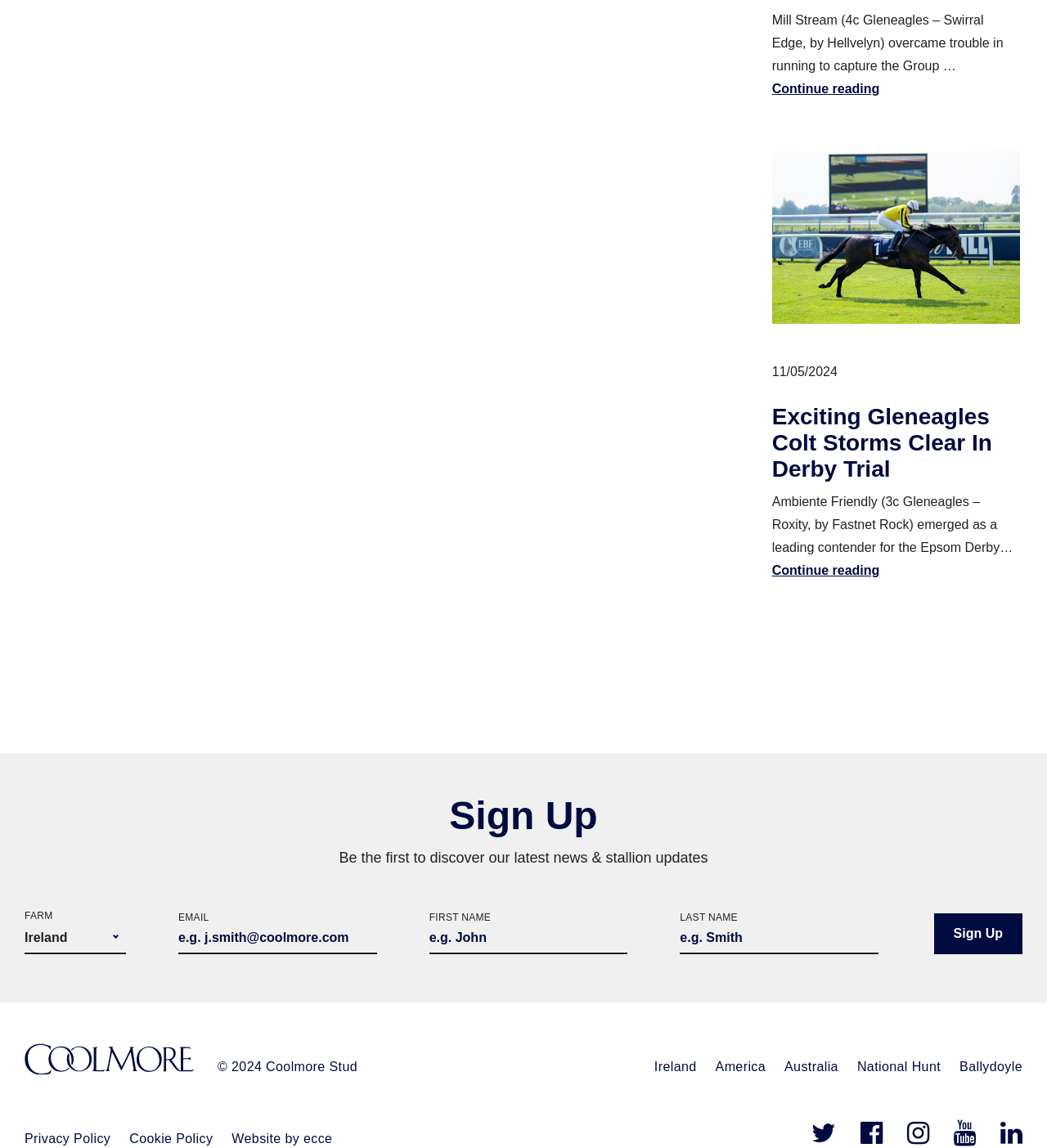Please provide a comprehensive response to the question below by analyzing the image: 
What can users do with the form at the bottom of the page?

The form at the bottom of the page includes fields for email, first name, and last name, and a button labeled 'Sign Up'. This suggests that users can use this form to sign up for something, likely a newsletter or updates from the Coolmore Stud.